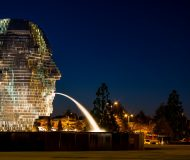Answer this question using a single word or a brief phrase:
What is the material of the sculpture?

Mirrored stainless steel